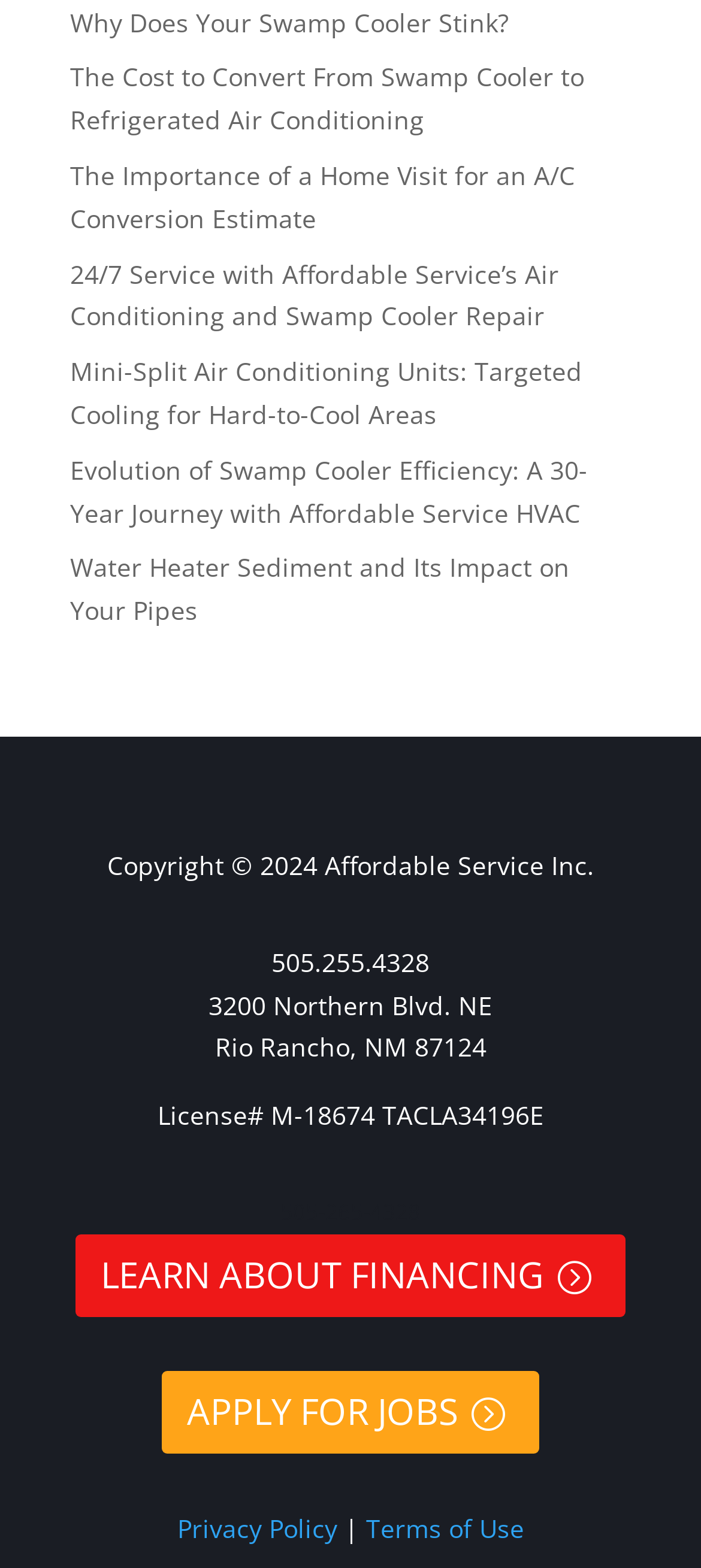What is the license number?
Based on the visual content, answer with a single word or a brief phrase.

M-18674 TACLA34196E